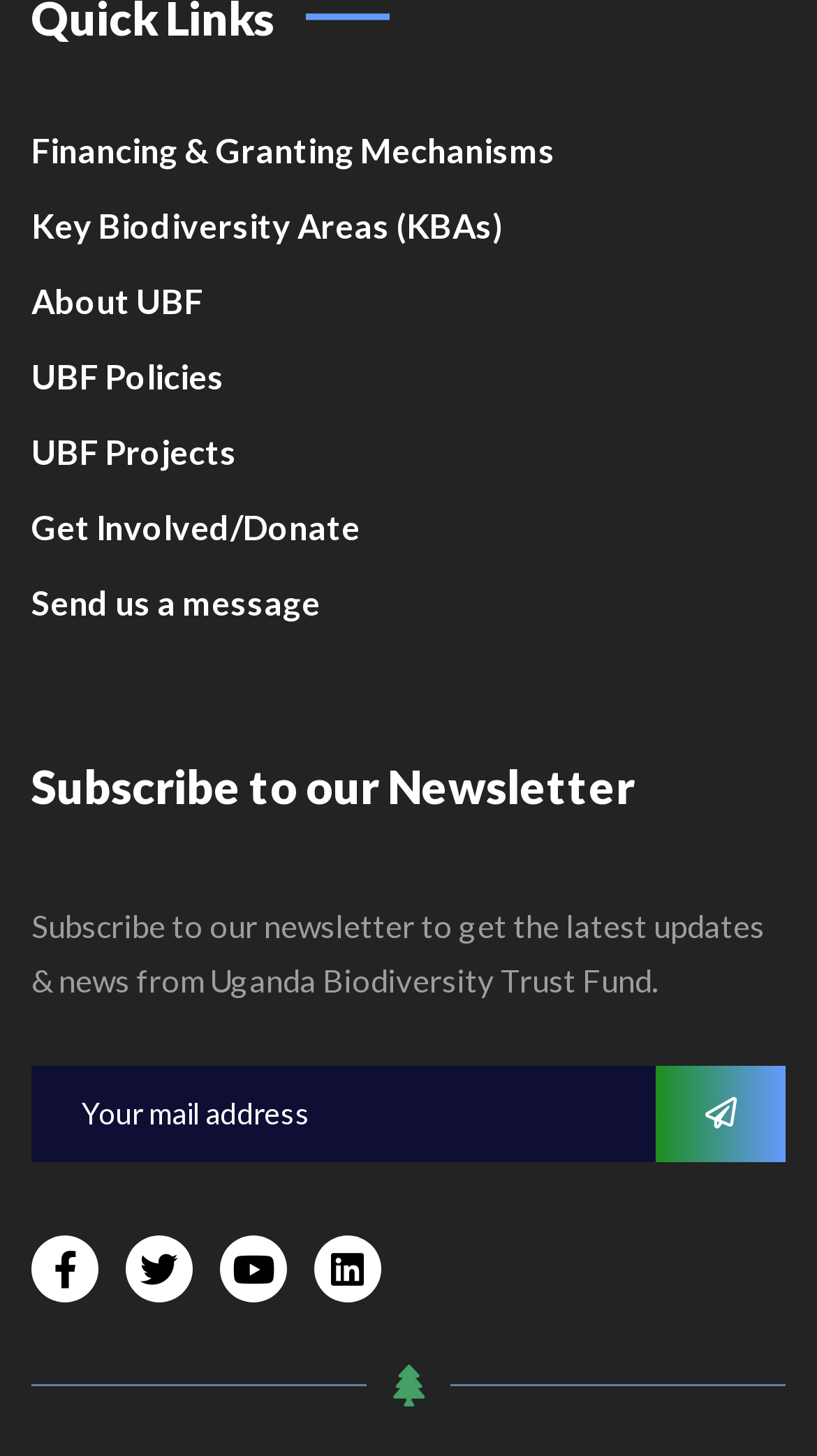Locate the bounding box coordinates of the element to click to perform the following action: 'Send us a message'. The coordinates should be given as four float values between 0 and 1, in the form of [left, top, right, bottom].

[0.038, 0.399, 0.392, 0.427]